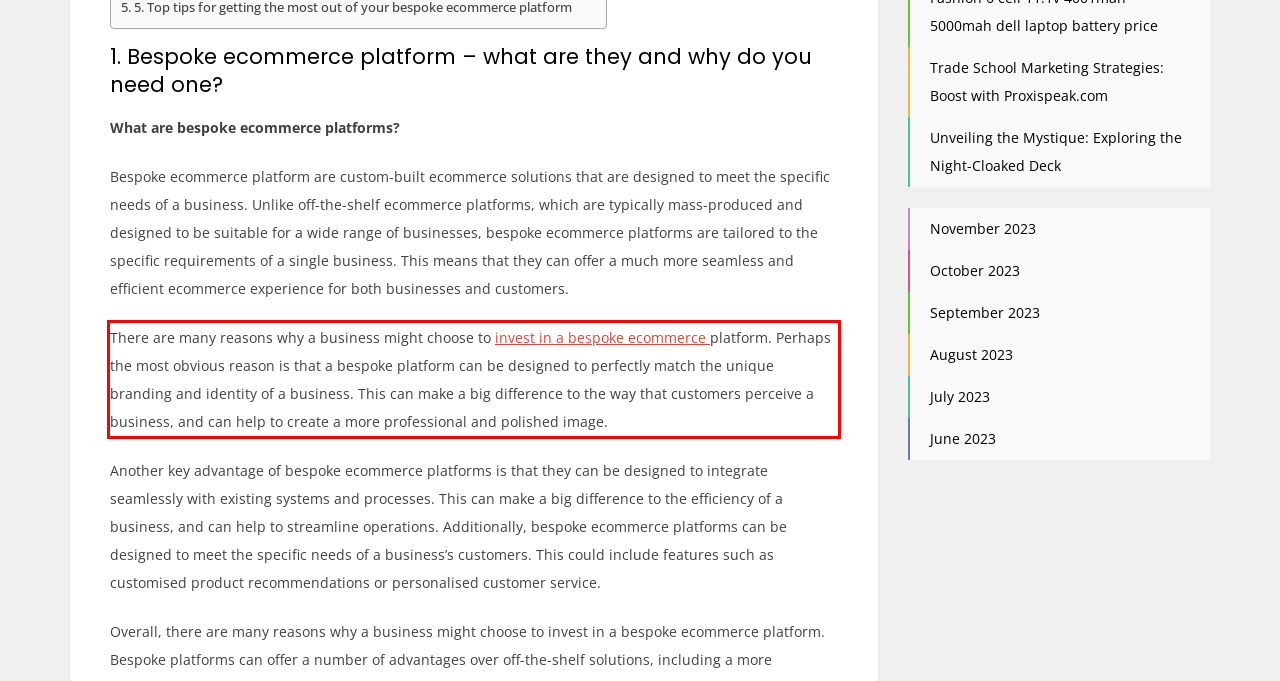Given a screenshot of a webpage, identify the red bounding box and perform OCR to recognize the text within that box.

There are many reasons why a business might choose to invest in a bespoke ecommerce platform. Perhaps the most obvious reason is that a bespoke platform can be designed to perfectly match the unique branding and identity of a business. This can make a big difference to the way that customers perceive a business, and can help to create a more professional and polished image.